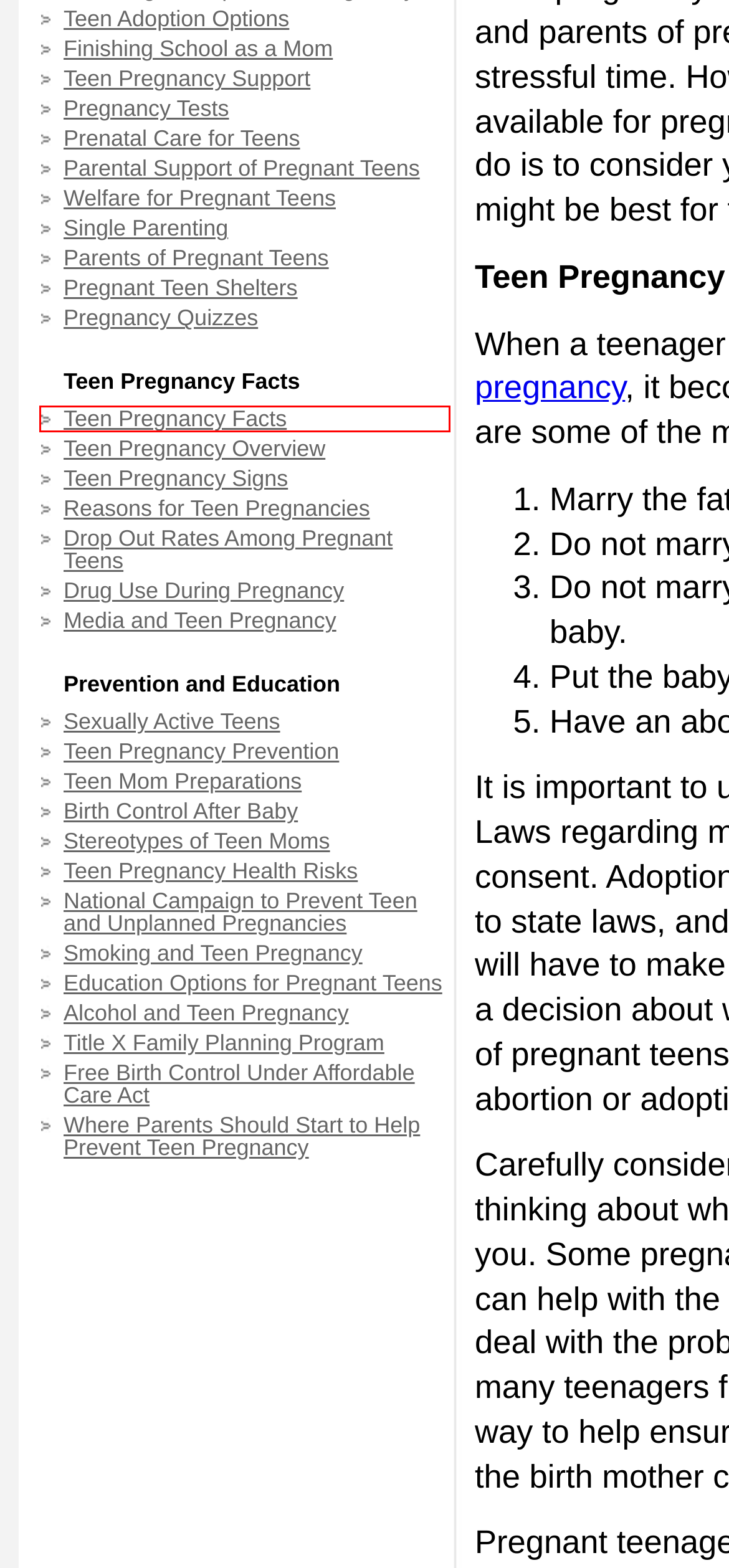You are provided with a screenshot of a webpage that includes a red rectangle bounding box. Please choose the most appropriate webpage description that matches the new webpage after clicking the element within the red bounding box. Here are the candidates:
A. Smoking and Teen Pregnancy - Teen Pregnancy Statistics
B. Single Parenting - Teen Pregnancy Statistics
C. Education Options for Pregnant Teens - Teen Pregnancy Statistics
D. Drop Out Rates Among Pregnant Teens - Teen Pregnancy Statistics
E. Teen Pregnancy Facts - Teen Pregnancy Statistics
F. Birth Control After Baby - Teen Pregnancy Statistics
G. Title X Family Planning Program - Teen Pregnancy Statistics
H. National Campaign to Prevent Teen and Unplanned Pregnancies - Teen Pregnancy Statistics

E